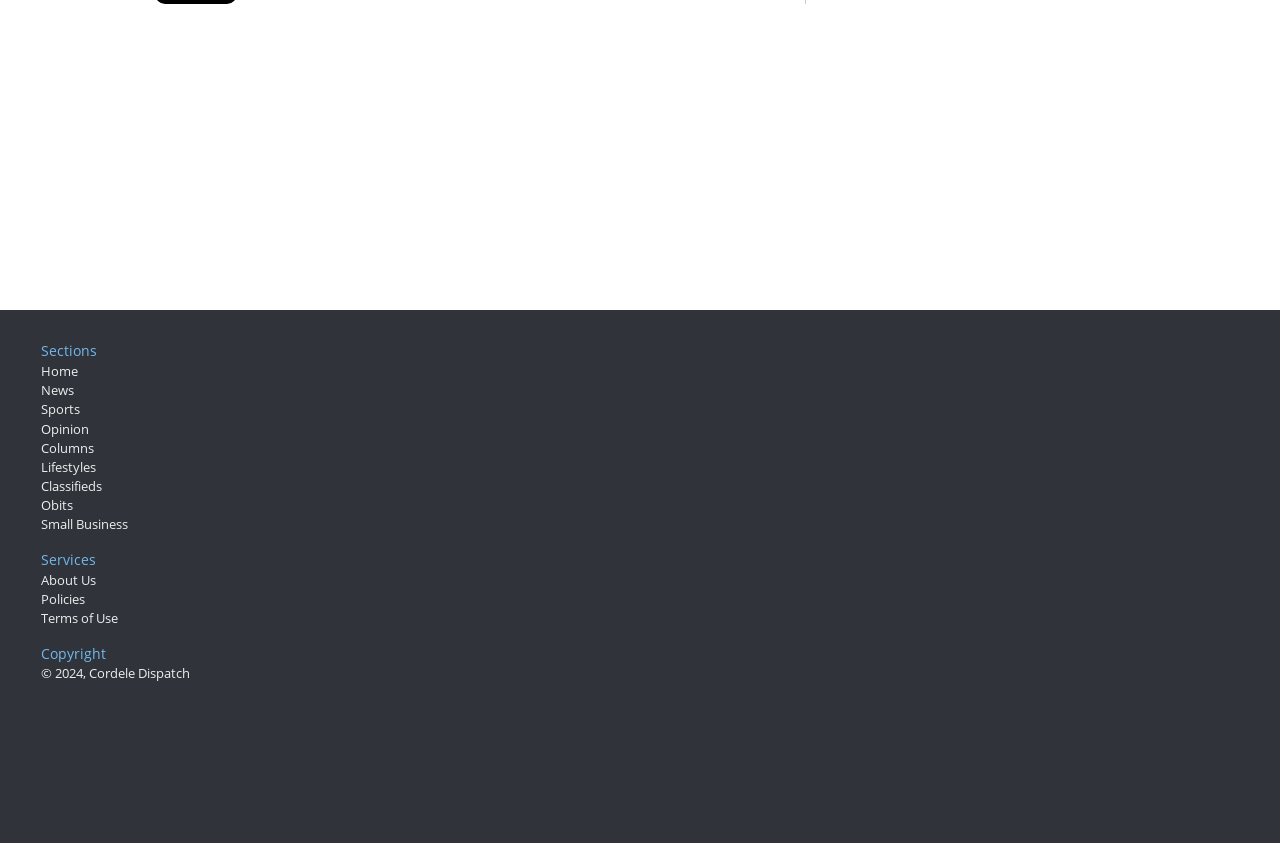How many main categories are there in the top navigation bar?
Based on the image, answer the question with a single word or brief phrase.

9